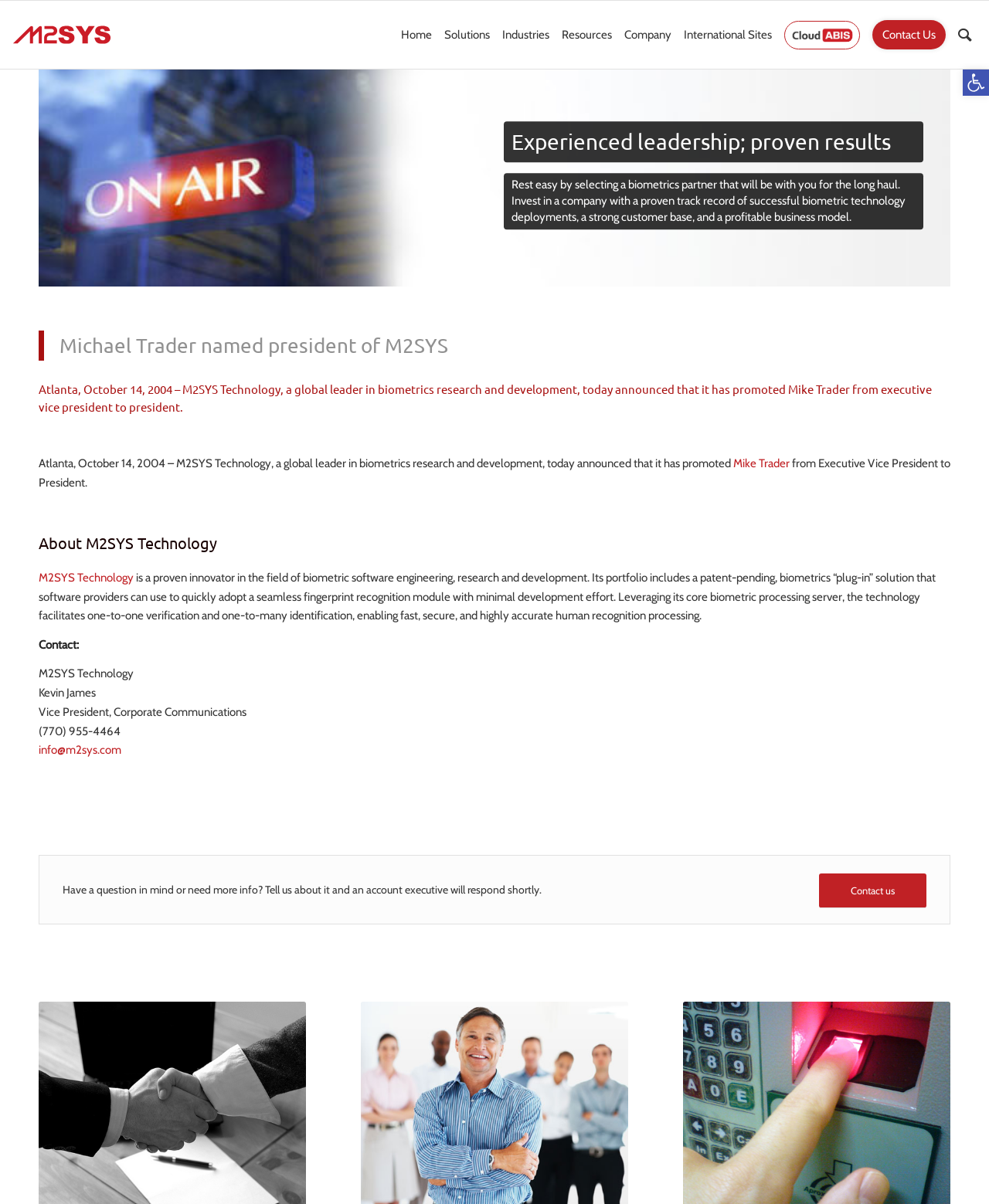Find the bounding box coordinates for the area that should be clicked to accomplish the instruction: "Contact Us".

[0.876, 0.001, 0.962, 0.057]